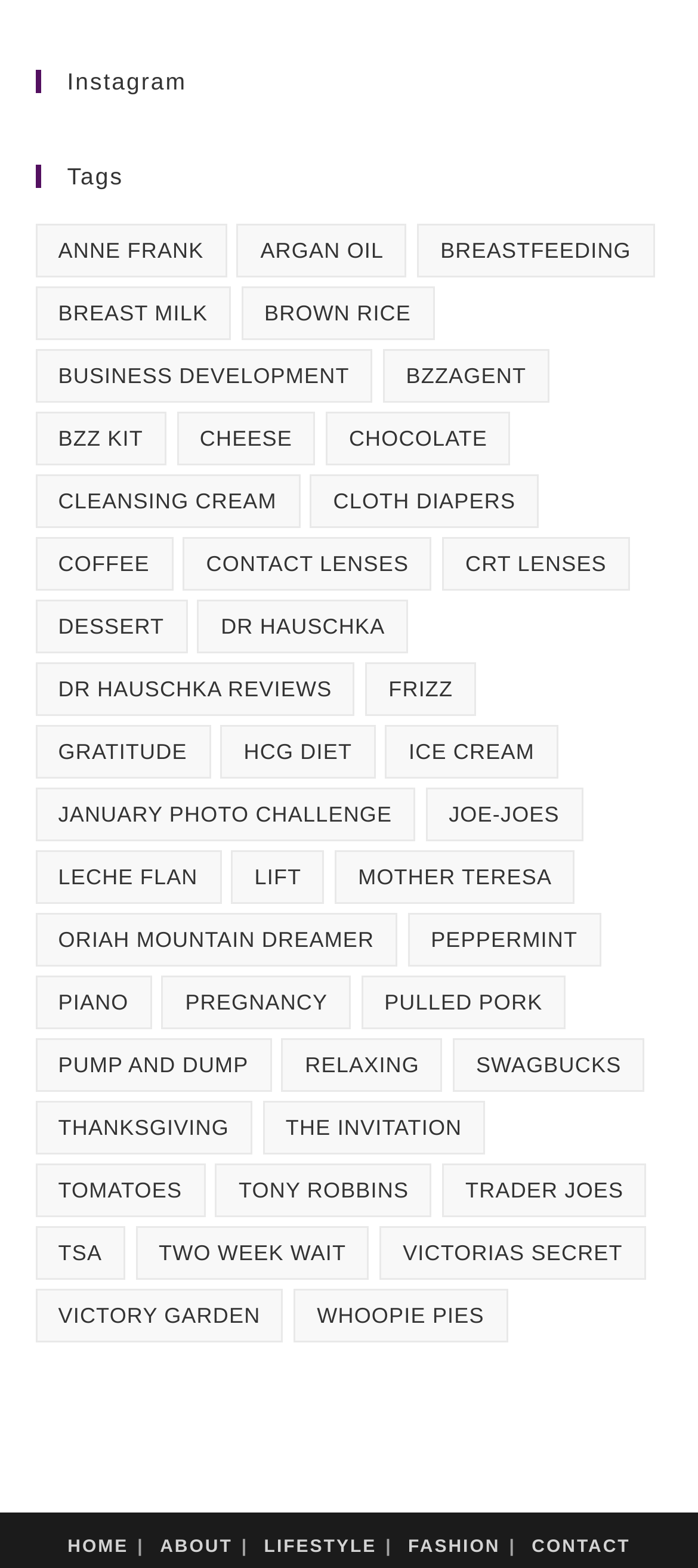What is the first tag listed on this webpage?
Based on the image content, provide your answer in one word or a short phrase.

Anne Frank